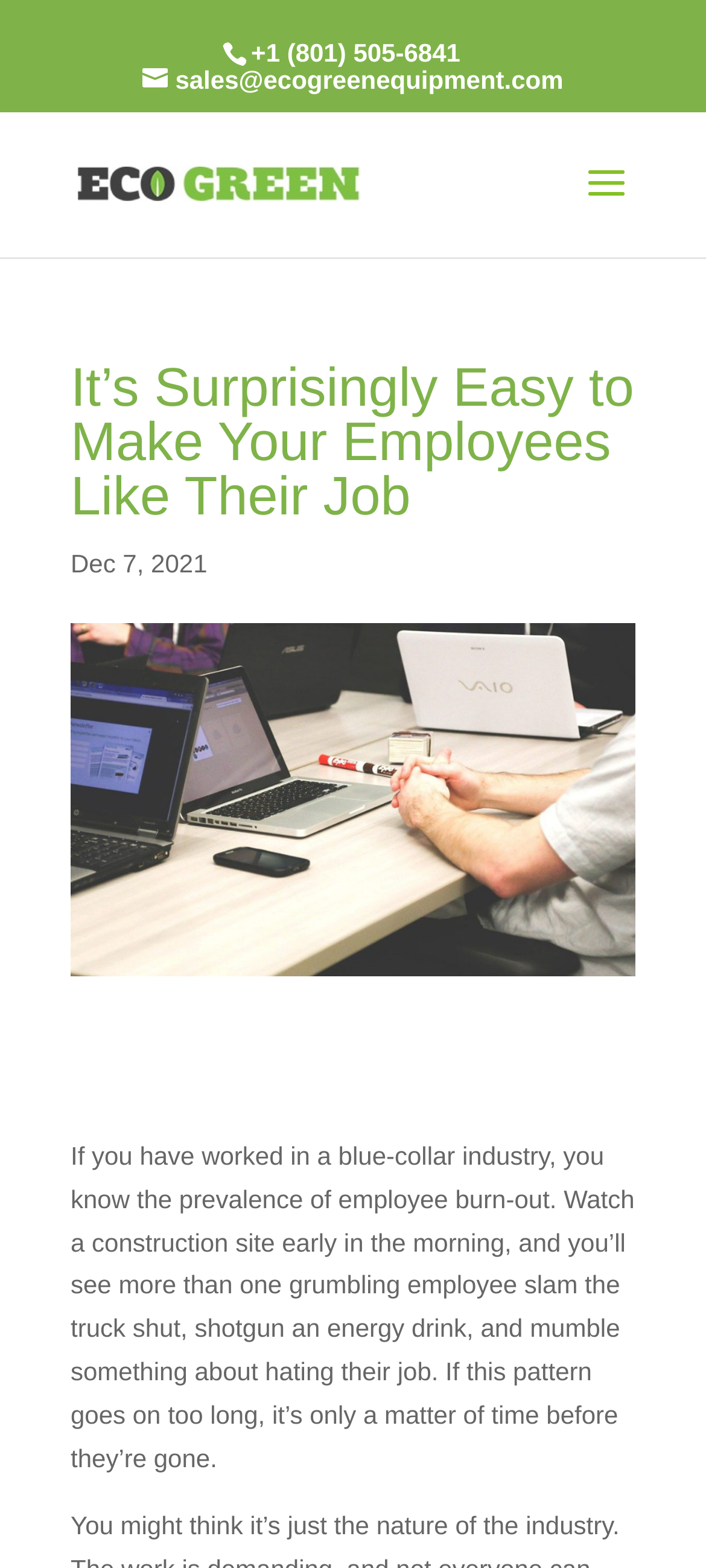Create an elaborate caption that covers all aspects of the webpage.

The webpage appears to be an article or blog post with a focus on employee job satisfaction. At the top, there is a header section with three links: a phone number, an email address, and a company name, "Eco Green Equipment | Tire Shredders", accompanied by a small image. 

Below the header section, there is a main heading that reads "It’s Surprisingly Easy to Make Your Employees Like Their Job", which is centered near the top of the page. To the right of the heading, there is a date, "Dec 7, 2021". 

Further down, there is a large image related to the topic of making employees like their job. Below the image, there is a block of text that discusses employee burnout in blue-collar industries, describing a common scenario of employees feeling unhappy with their jobs.